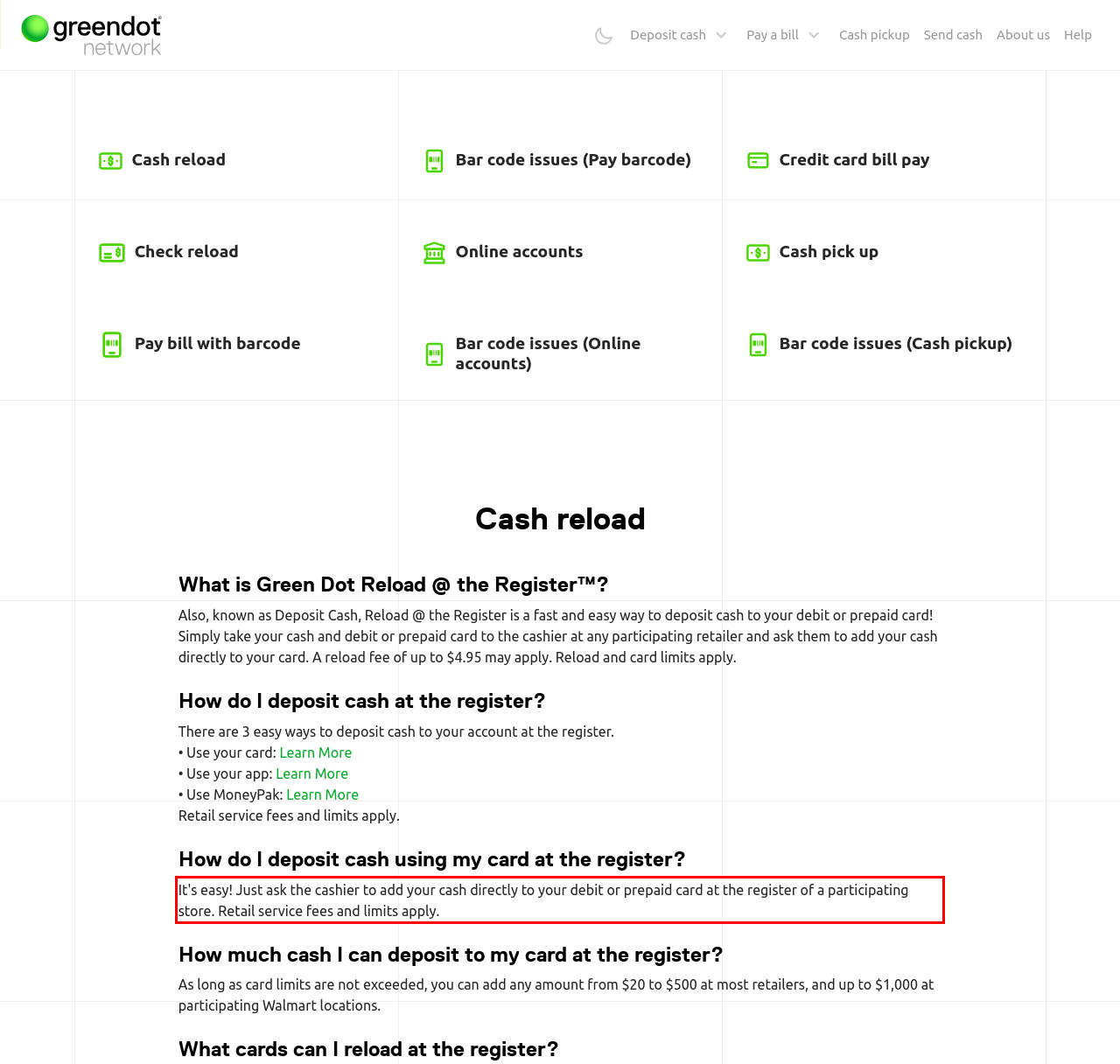Identify the text inside the red bounding box on the provided webpage screenshot by performing OCR.

It's easy! Just ask the cashier to add your cash directly to your debit or prepaid card at the register of a participating store. Retail service fees and limits apply.